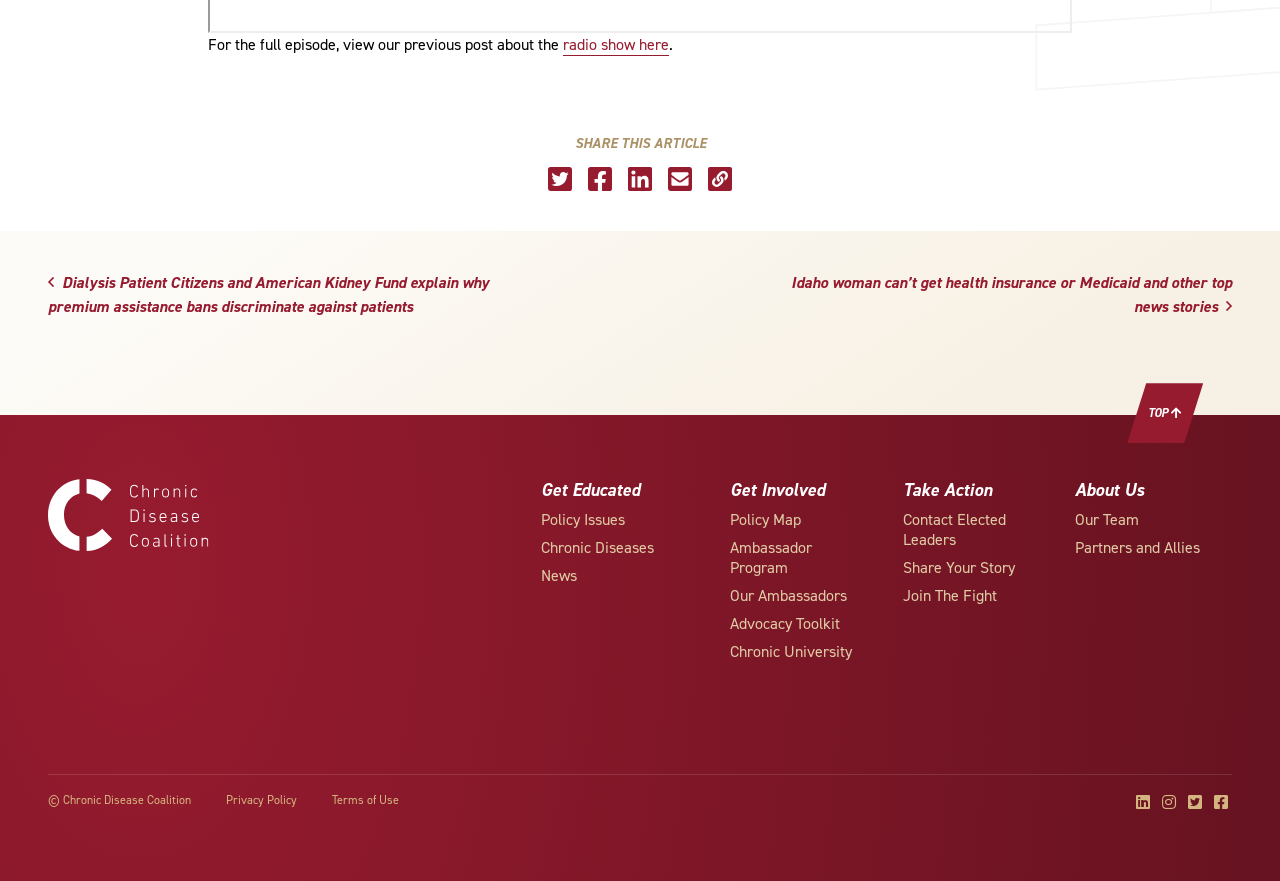Given the element description, predict the bounding box coordinates in the format (top-left x, top-left y, bottom-right x, bottom-right y), using floating point numbers between 0 and 1: Share Your Story

[0.705, 0.632, 0.793, 0.656]